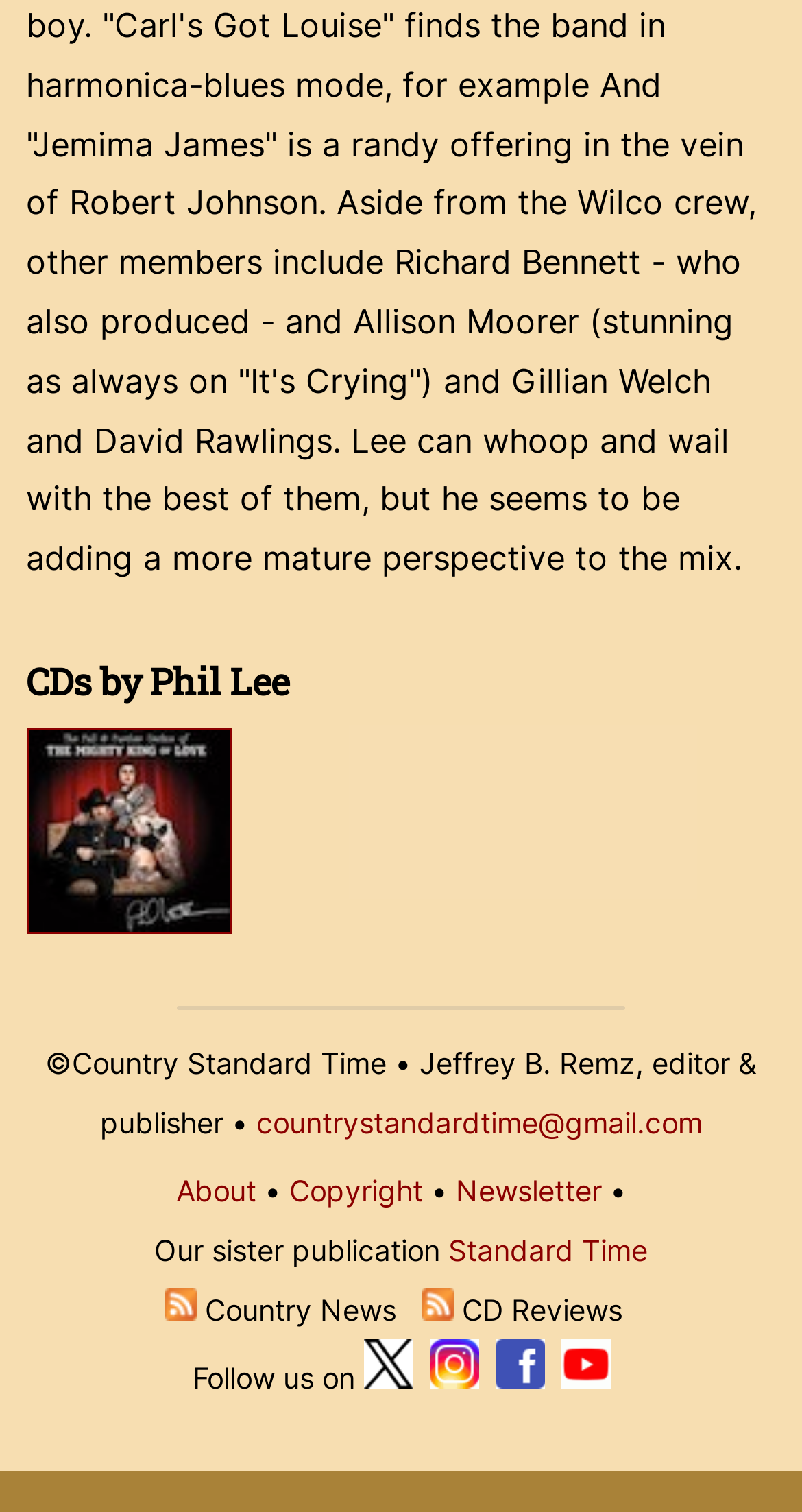How can I contact the editor of this webpage?
From the image, provide a succinct answer in one word or a short phrase.

countrystandardtime@gmail.com